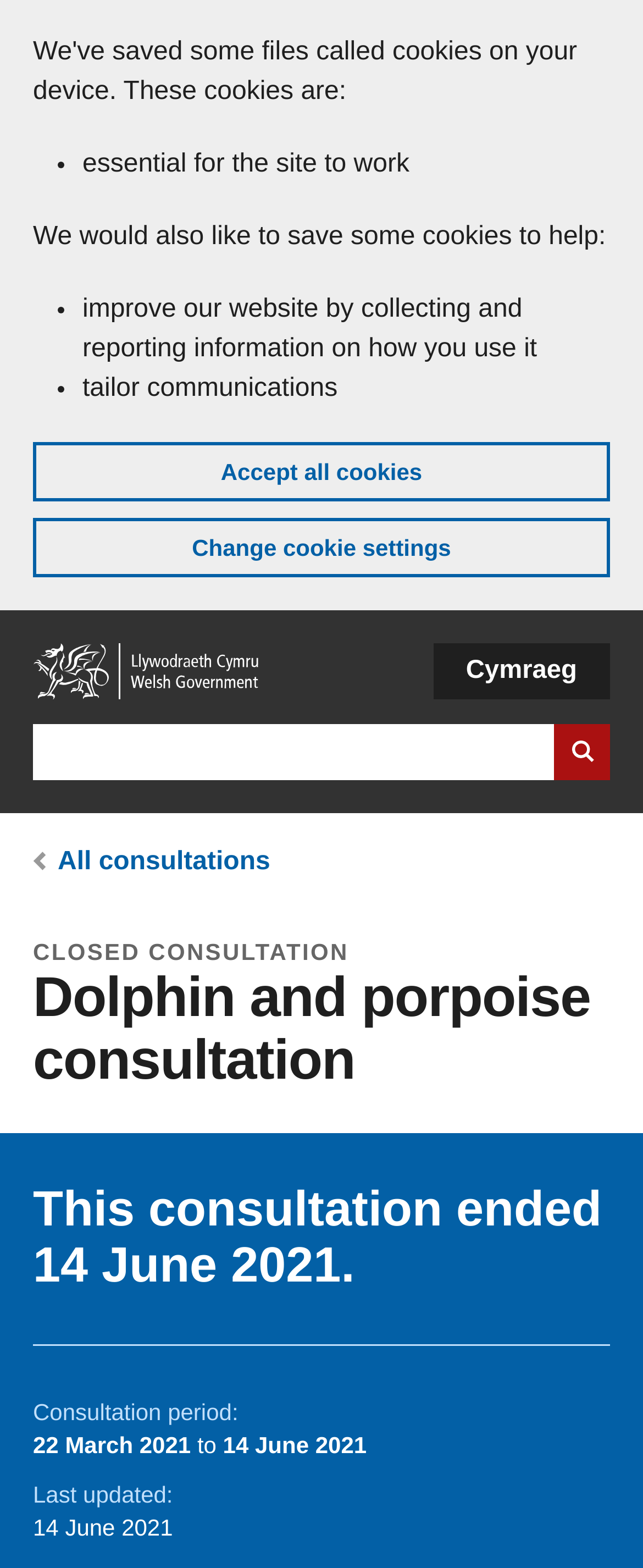Refer to the screenshot and give an in-depth answer to this question: What is the purpose of the cookies on this website?

Based on the cookie banner, it is clear that the website wants to save some cookies to help improve the website by collecting and reporting information on how users interact with it.